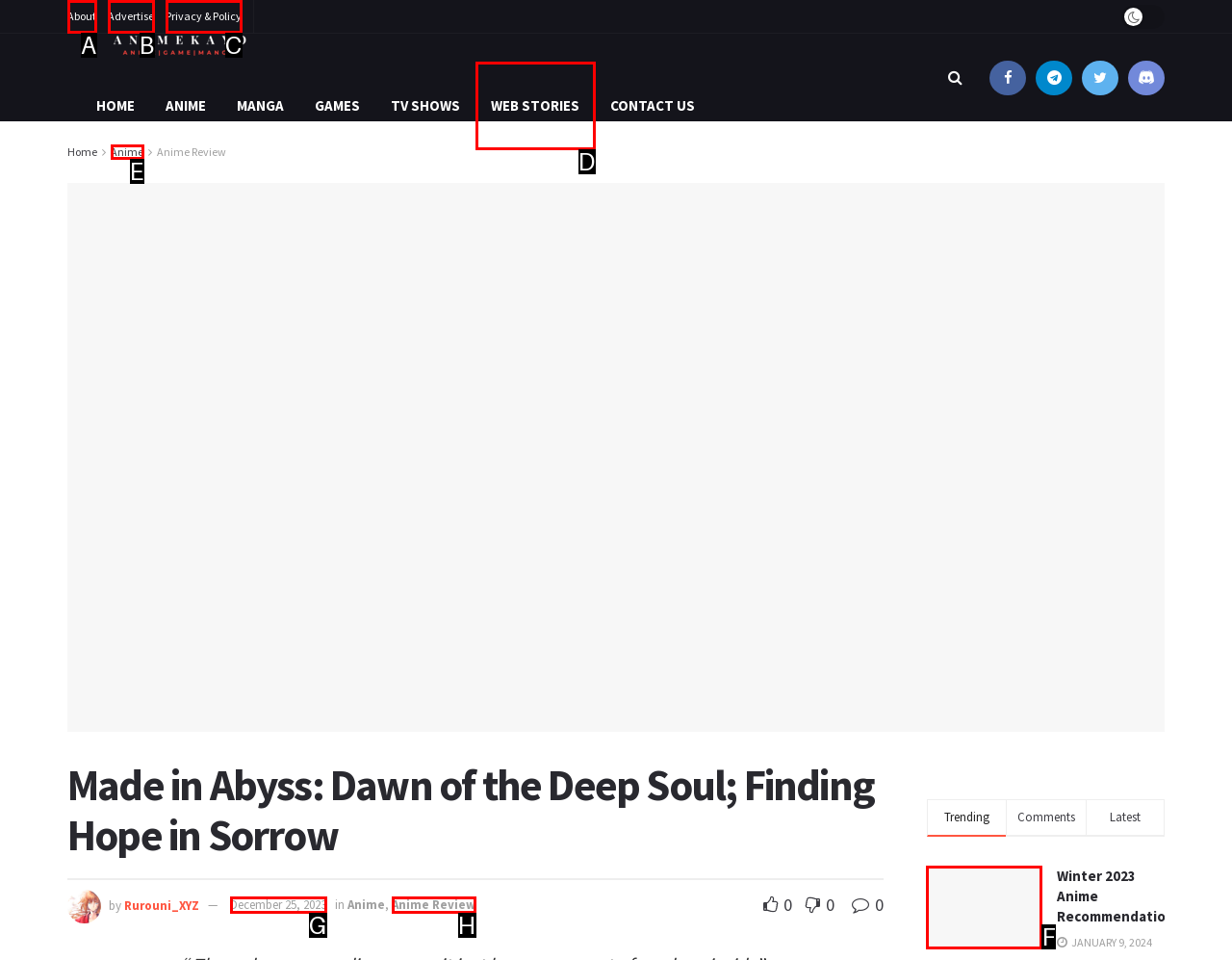Point out the option that needs to be clicked to fulfill the following instruction: Check the 'Winter 2023 Anime Recommendations'
Answer with the letter of the appropriate choice from the listed options.

F